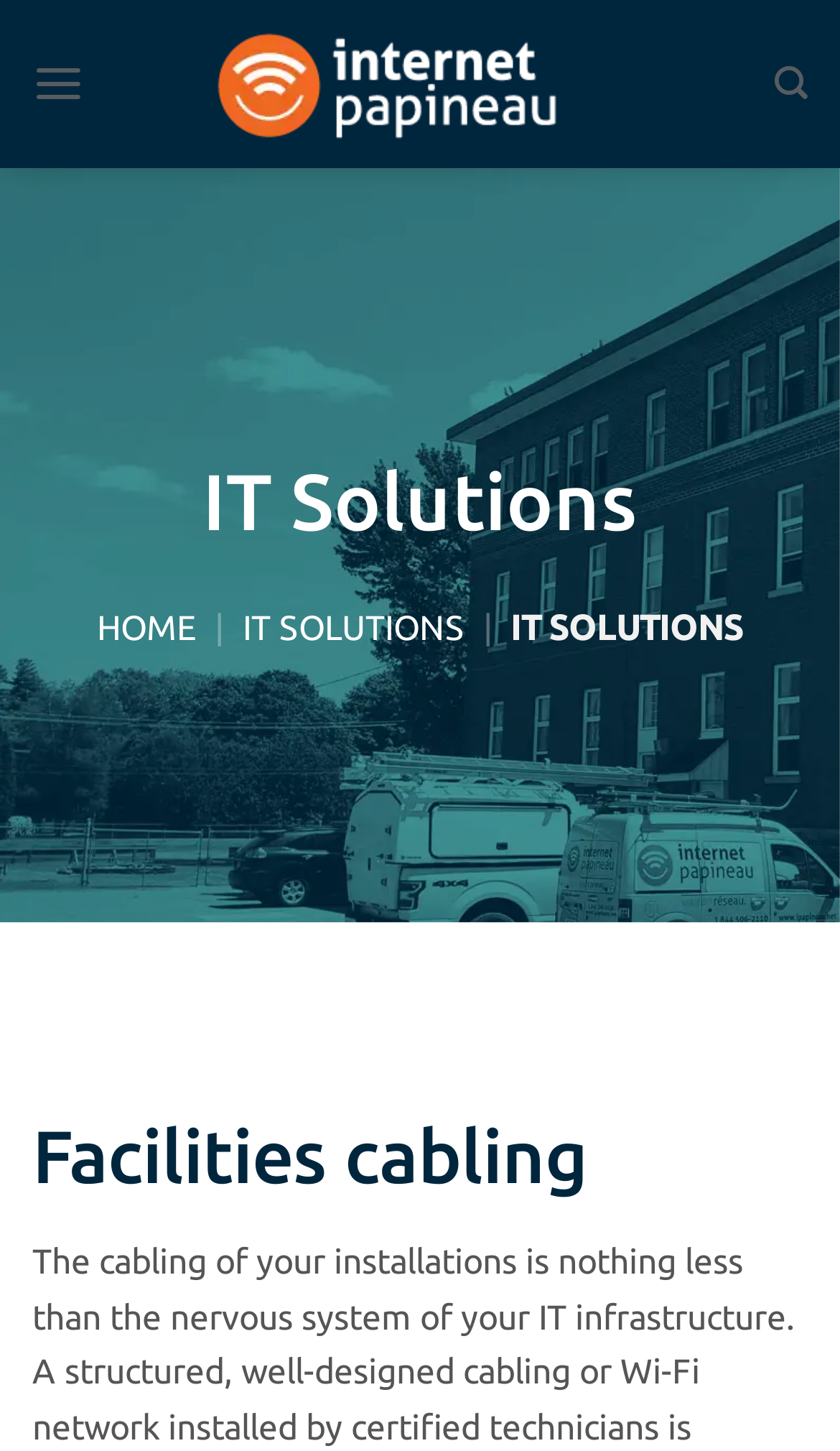What is the first facility service offered?
Provide a detailed and extensive answer to the question.

I found the facility services by looking at the heading elements under the main content area. The first facility service offered is 'Facilities cabling', which is located at the top of the main content area.